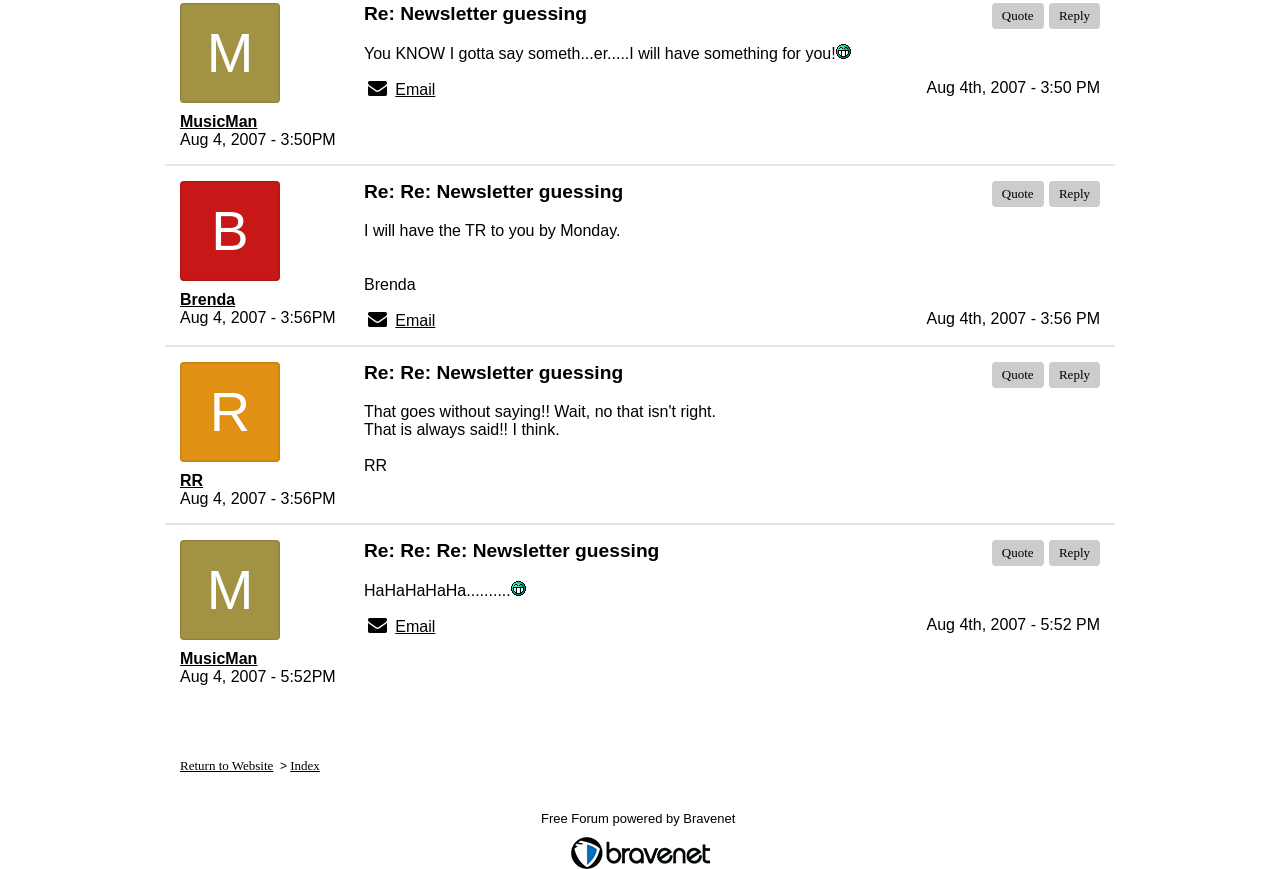Identify the bounding box for the described UI element: "Return to Website".

[0.141, 0.872, 0.214, 0.89]